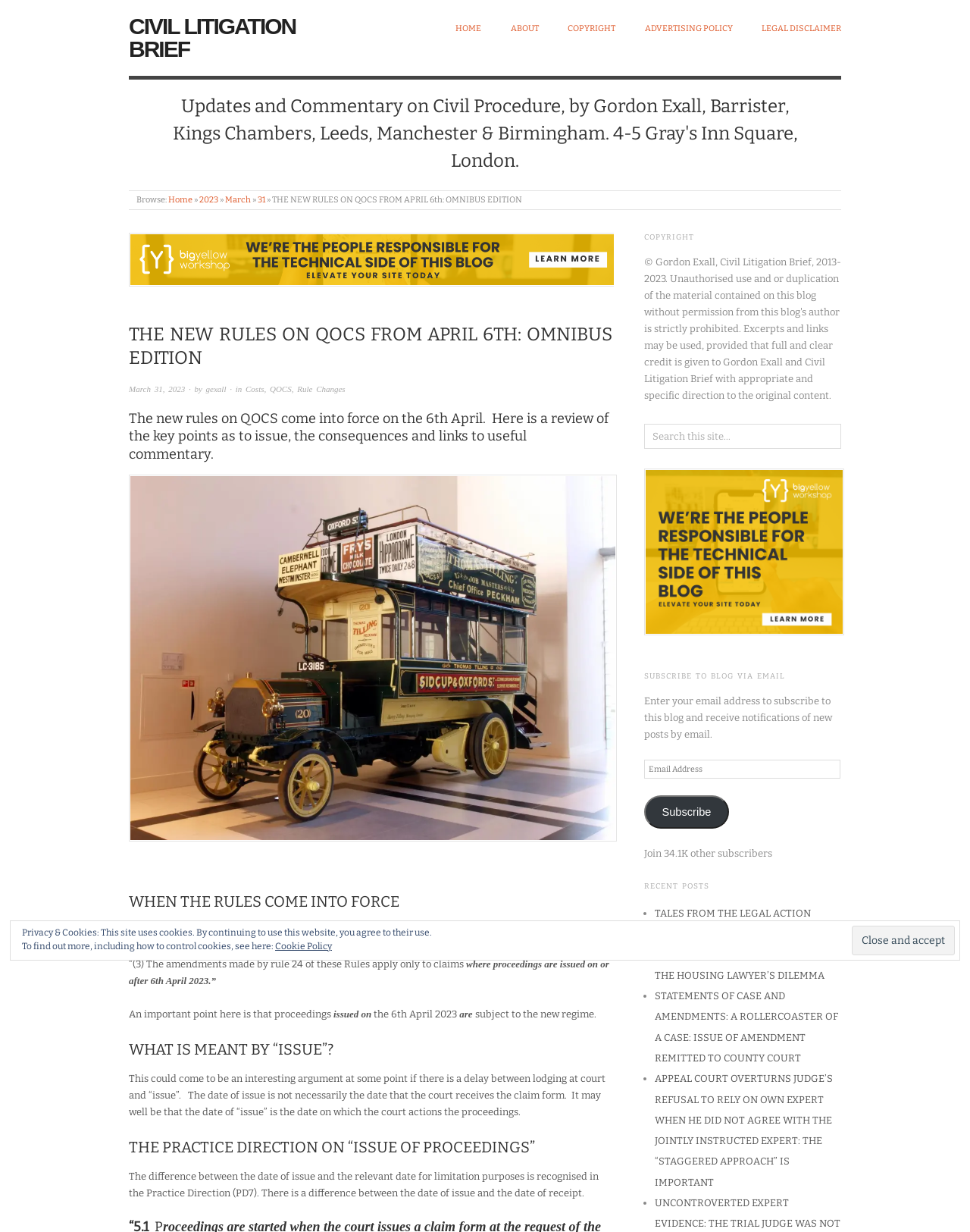Refer to the element description Subscribe and identify the corresponding bounding box in the screenshot. Format the coordinates as (top-left x, top-left y, bottom-right x, bottom-right y) with values in the range of 0 to 1.

[0.664, 0.646, 0.752, 0.673]